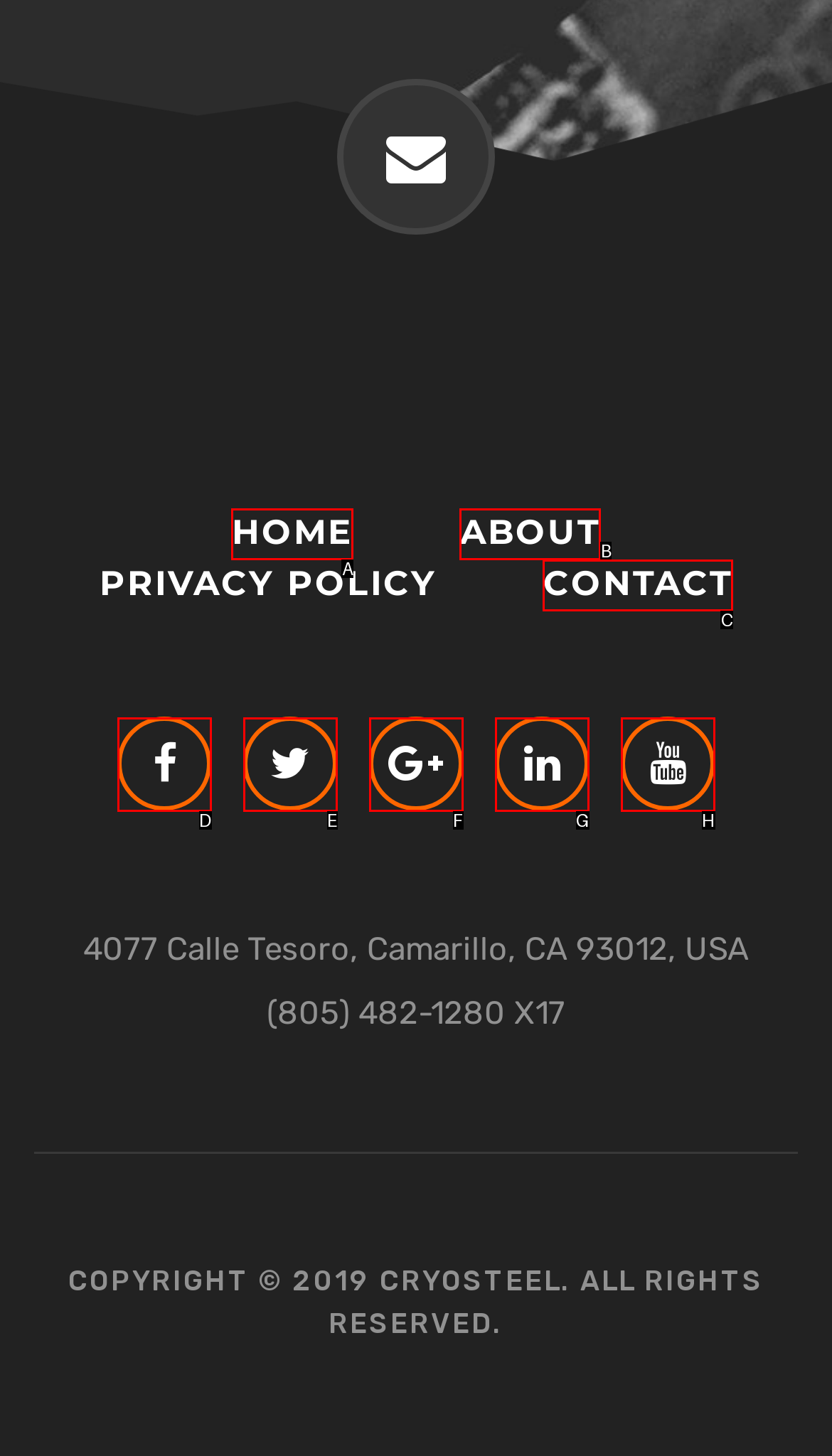Identify the letter of the UI element that corresponds to: About
Respond with the letter of the option directly.

B